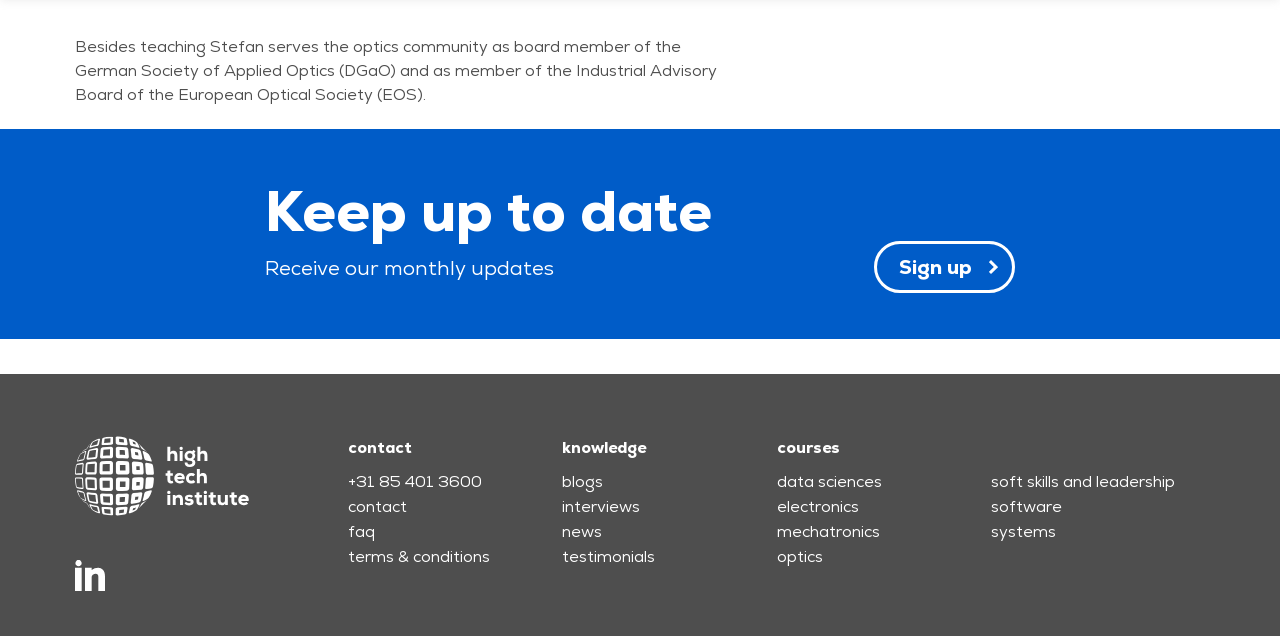Using a single word or phrase, answer the following question: 
How can I receive monthly updates?

Sign up